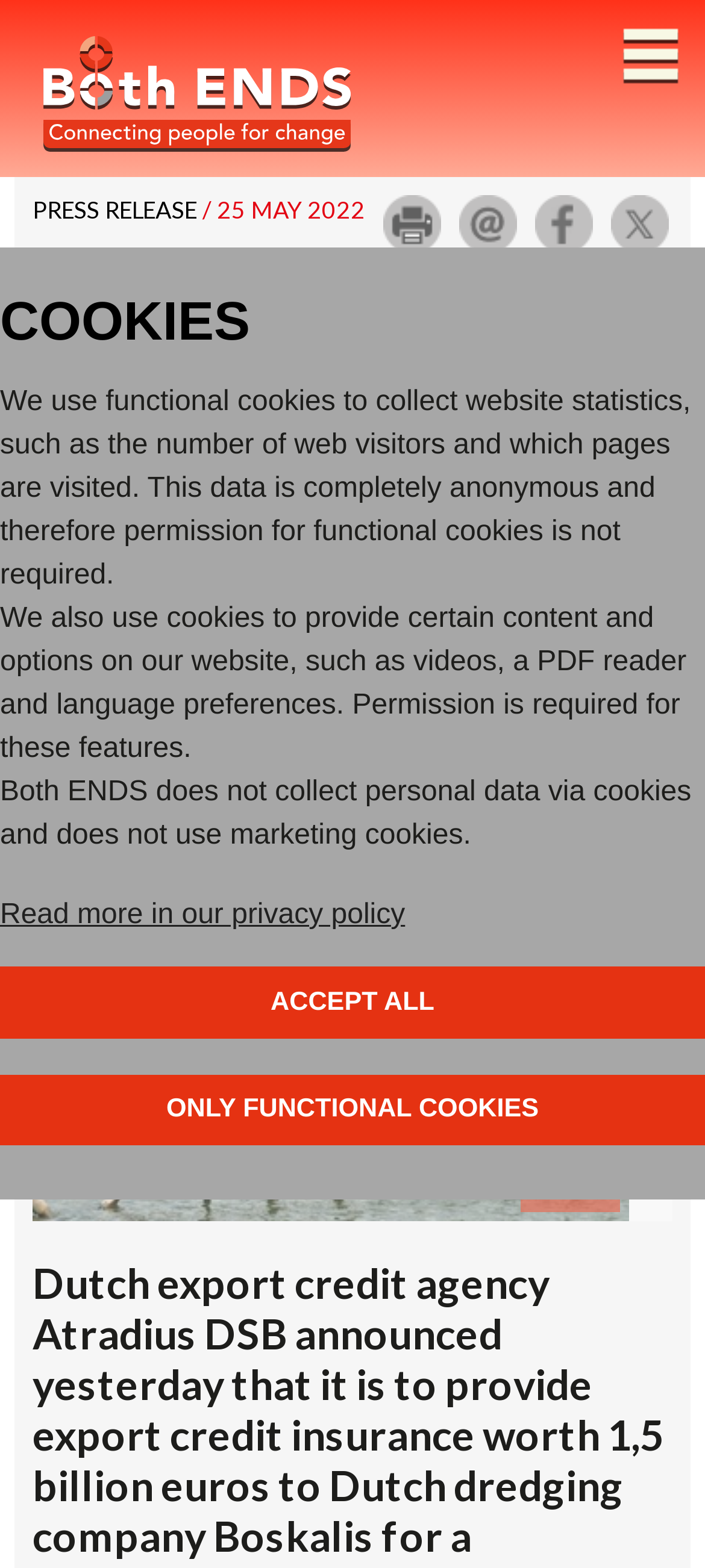What is the topic of the press release?
Based on the image, please offer an in-depth response to the question.

I found the answer by looking at the main heading element on the webpage, which describes the topic of the press release.